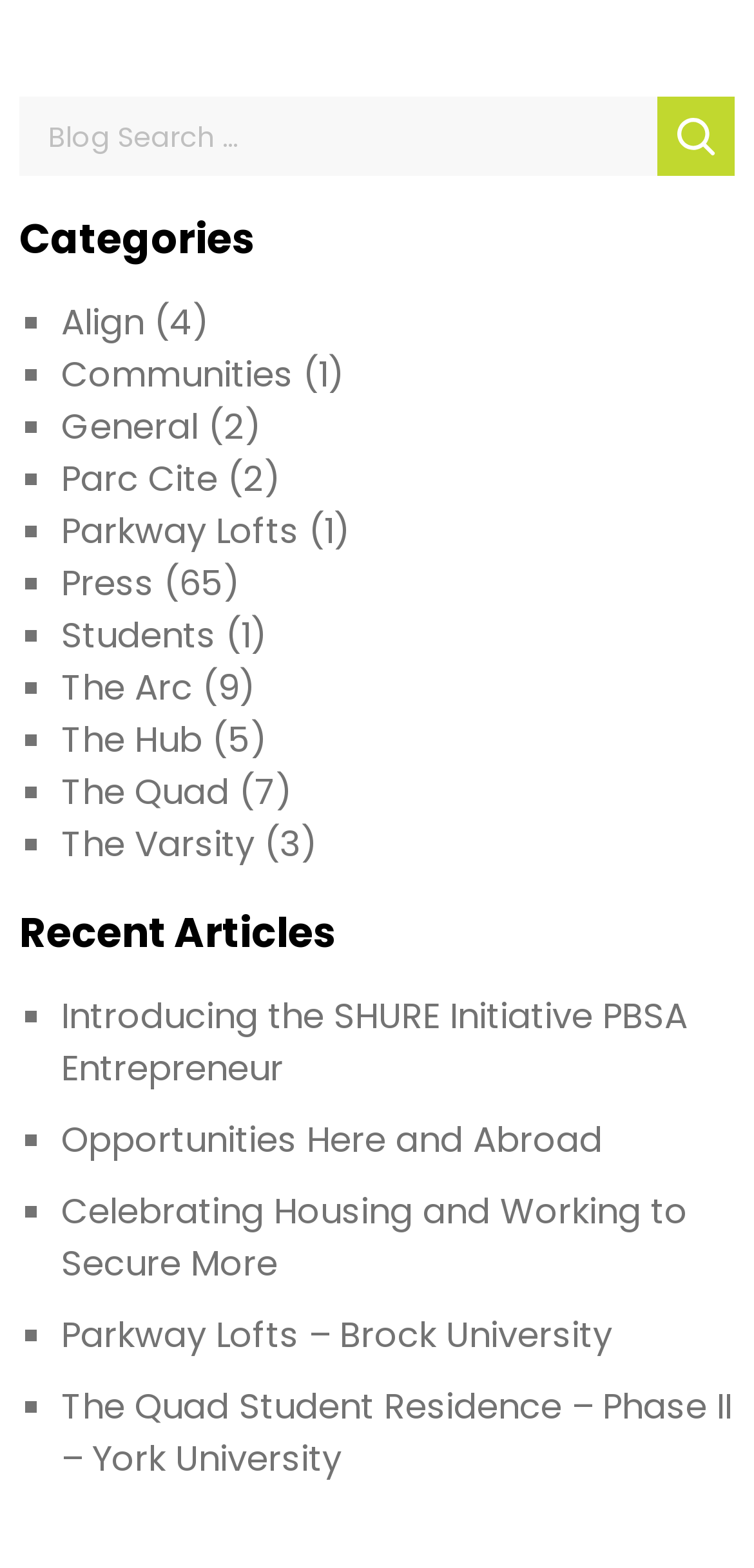Using the webpage screenshot, find the UI element described by The Varsity. Provide the bounding box coordinates in the format (top-left x, top-left y, bottom-right x, bottom-right y), ensuring all values are floating point numbers between 0 and 1.

[0.081, 0.523, 0.337, 0.554]